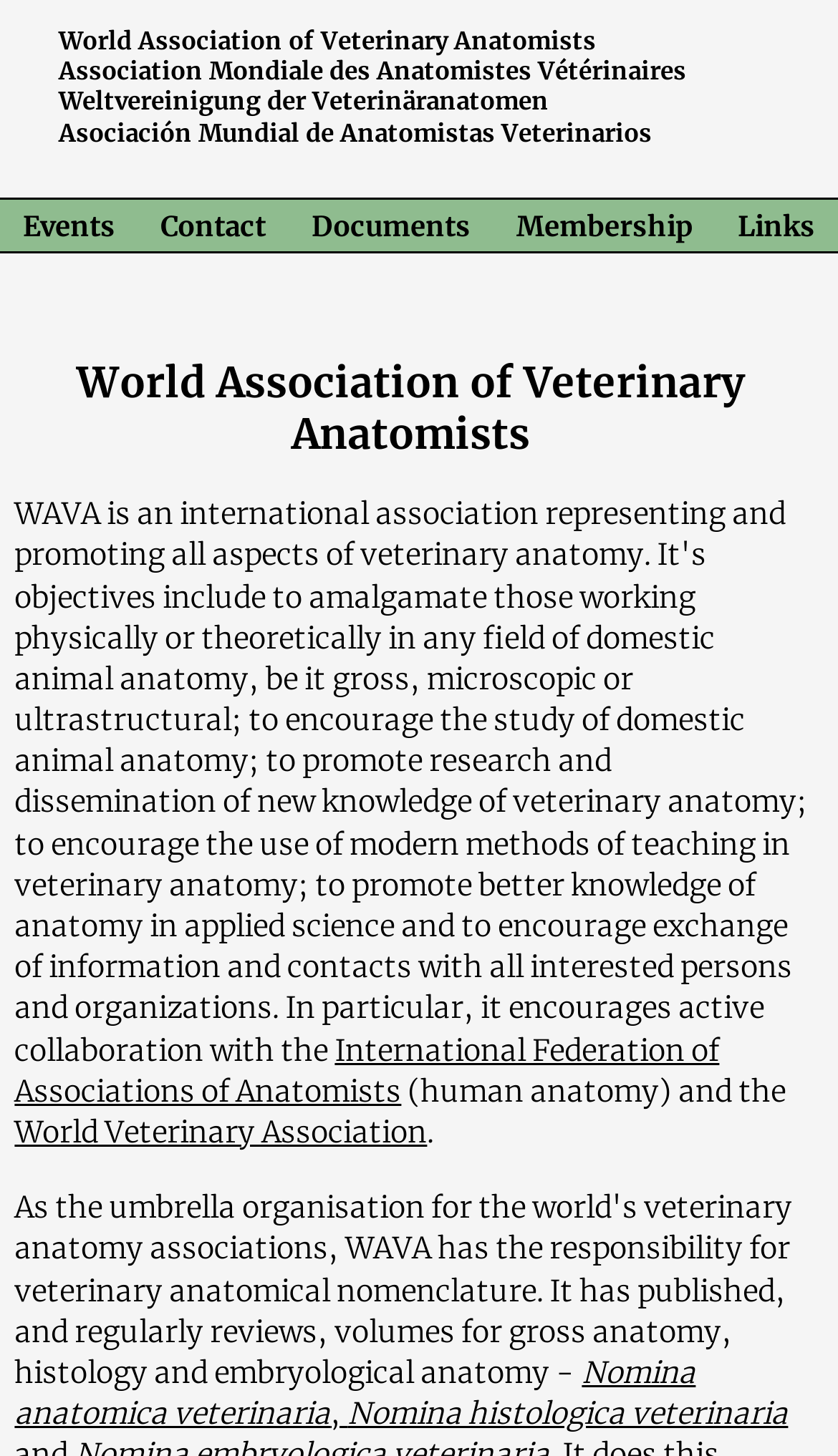Calculate the bounding box coordinates of the UI element given the description: "World Veterinary Association".

[0.017, 0.765, 0.51, 0.791]